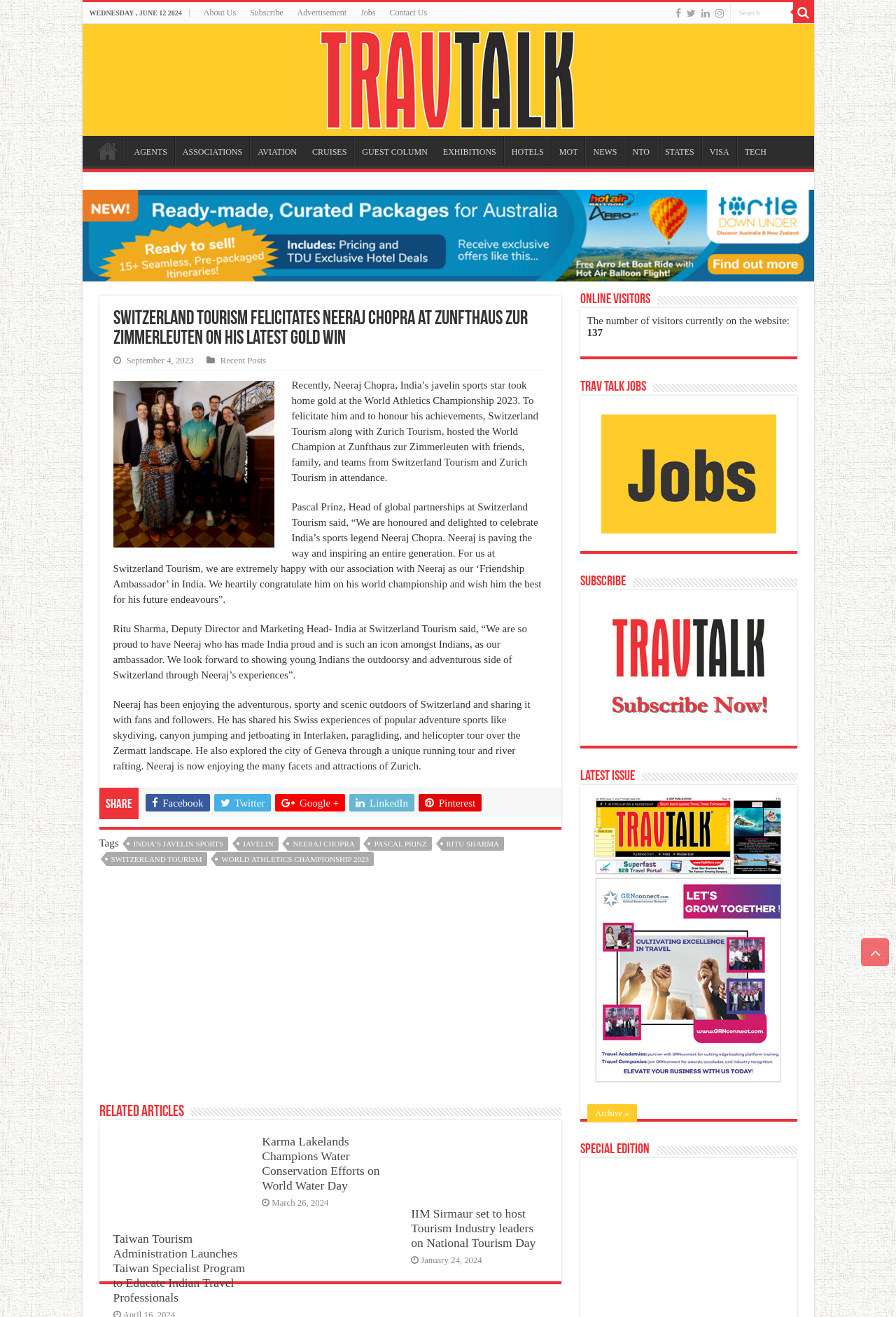What is Neeraj Chopra's sport?
Provide a detailed answer to the question, using the image to inform your response.

According to the article, Neeraj Chopra is India's javelin sports star, which indicates that his sport is javelin.